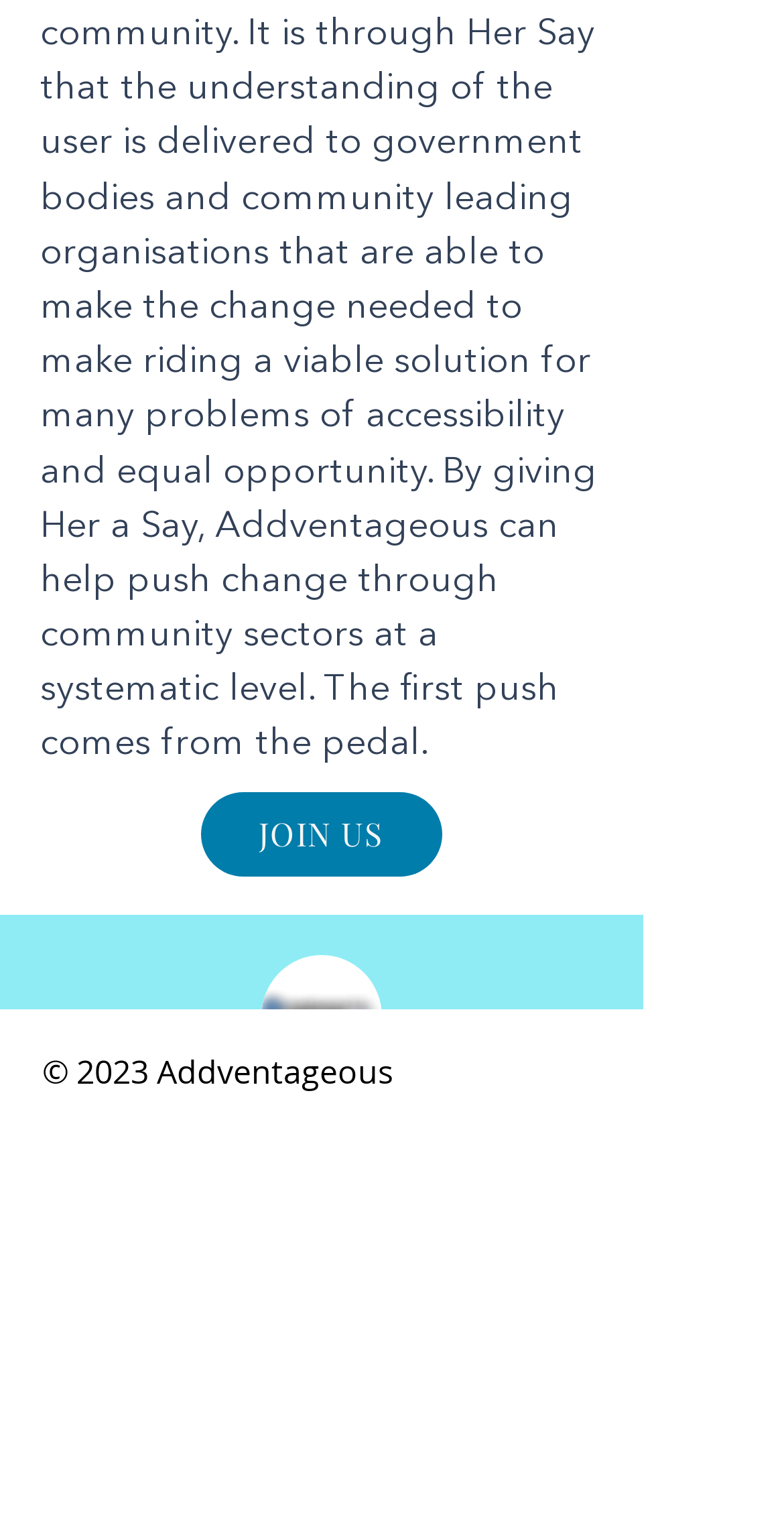Identify the bounding box for the described UI element. Provide the coordinates in (top-left x, top-left y, bottom-right x, bottom-right y) format with values ranging from 0 to 1: aria-label="Her Cycling Connections"

[0.408, 0.728, 0.497, 0.774]